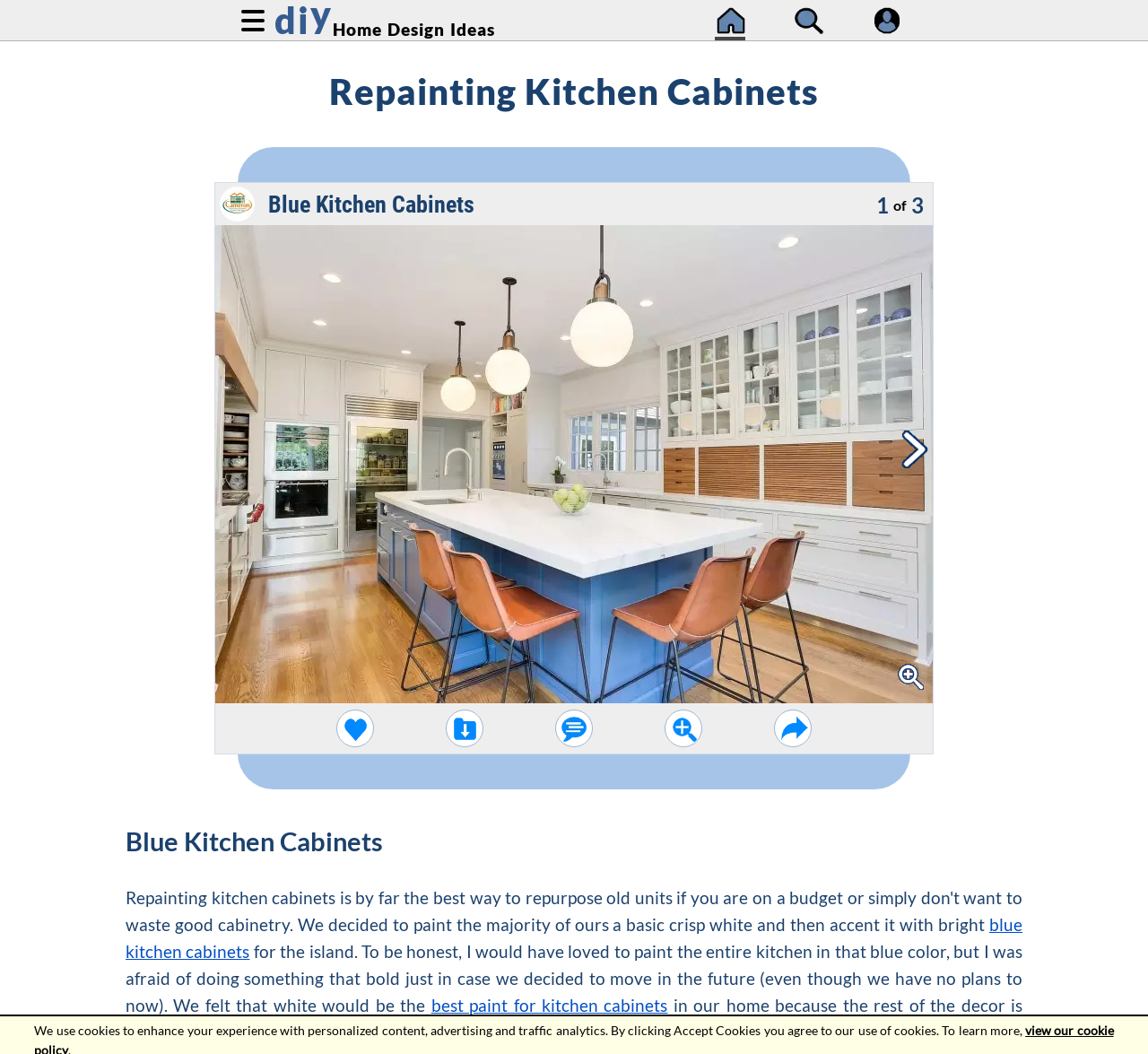How many pictures are there in the webpage?
Based on the image, give a concise answer in the form of a single word or short phrase.

At least 1